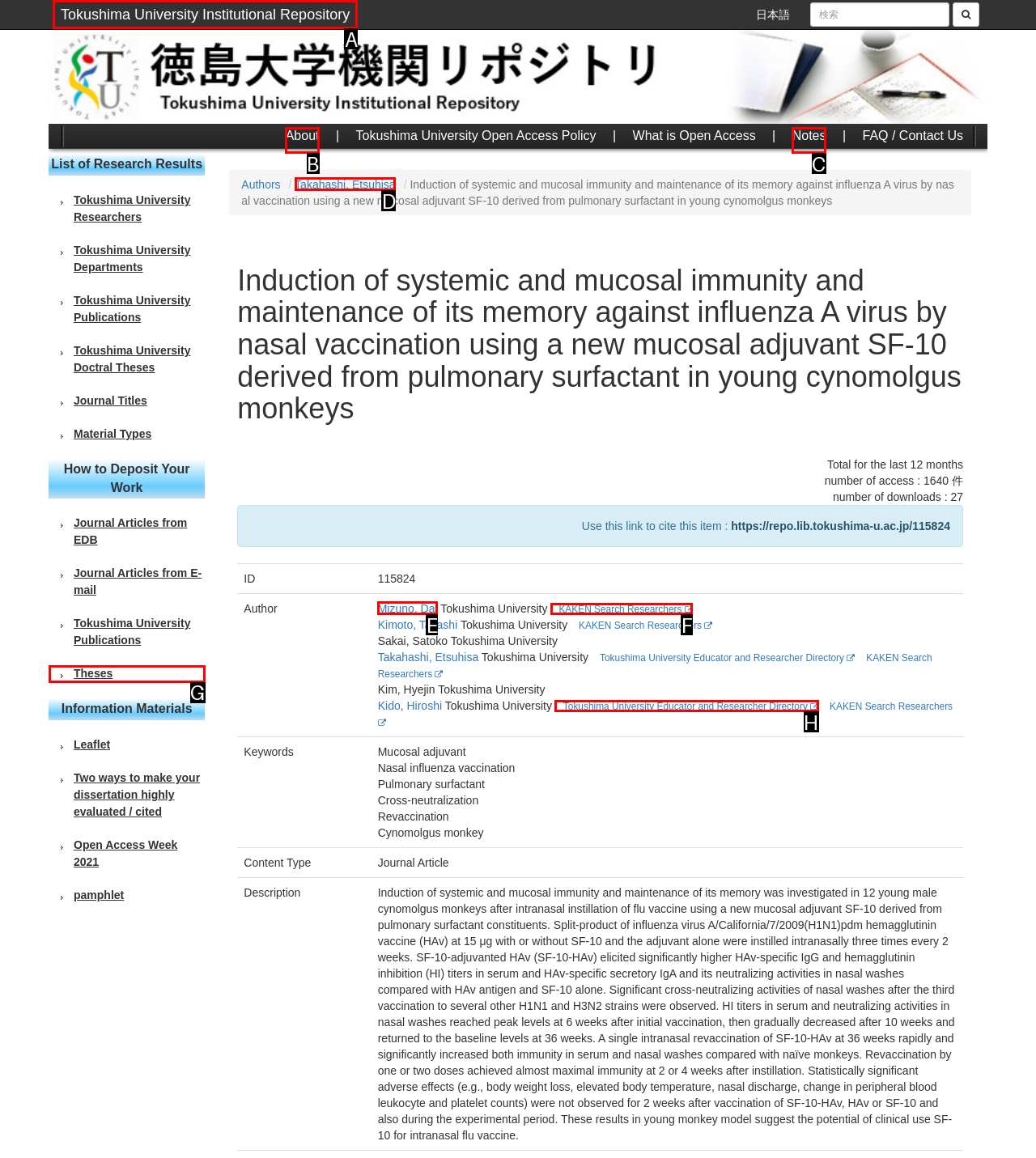Please indicate which HTML element should be clicked to fulfill the following task: go to Tokushima University Institutional Repository. Provide the letter of the selected option.

A